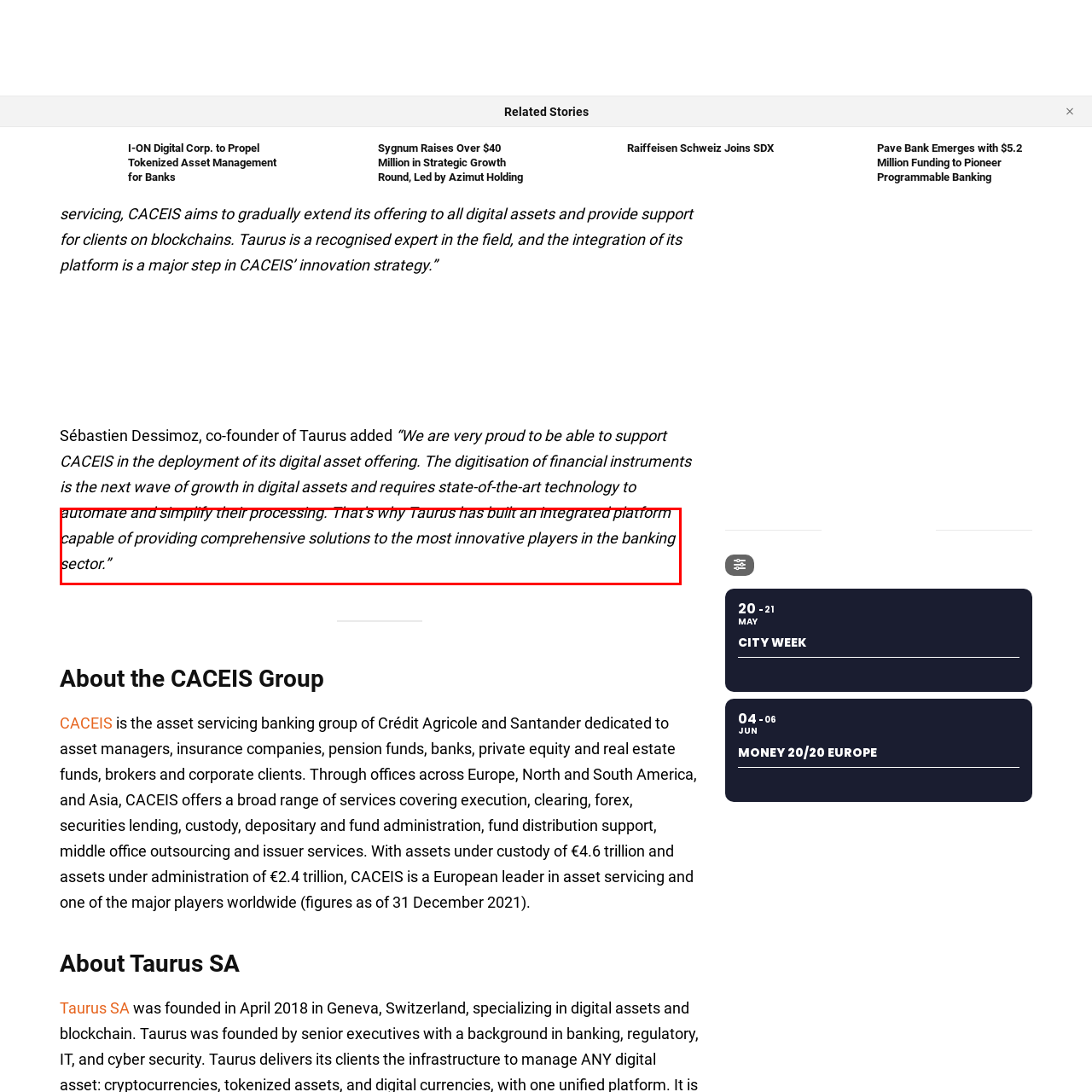Describe in detail what you see in the image highlighted by the red border.

The image features a quote highlighting the innovative advancements within the financial services sector, specifically regarding the digitization of financial instruments. It emphasizes the statement made by Sébastien Dessimoz, co-founder of Taurus, expressing pride in supporting CACEIS in its digital asset offerings. The quote underlines the importance of leveraging state-of-the-art technology to automate and simplify the processing of digital assets, showcasing Taurus's commitment to providing comprehensive solutions for modern banking challenges. This context reflects an ongoing trend in the financial industry, where traditional services are increasingly integrating digital asset management.